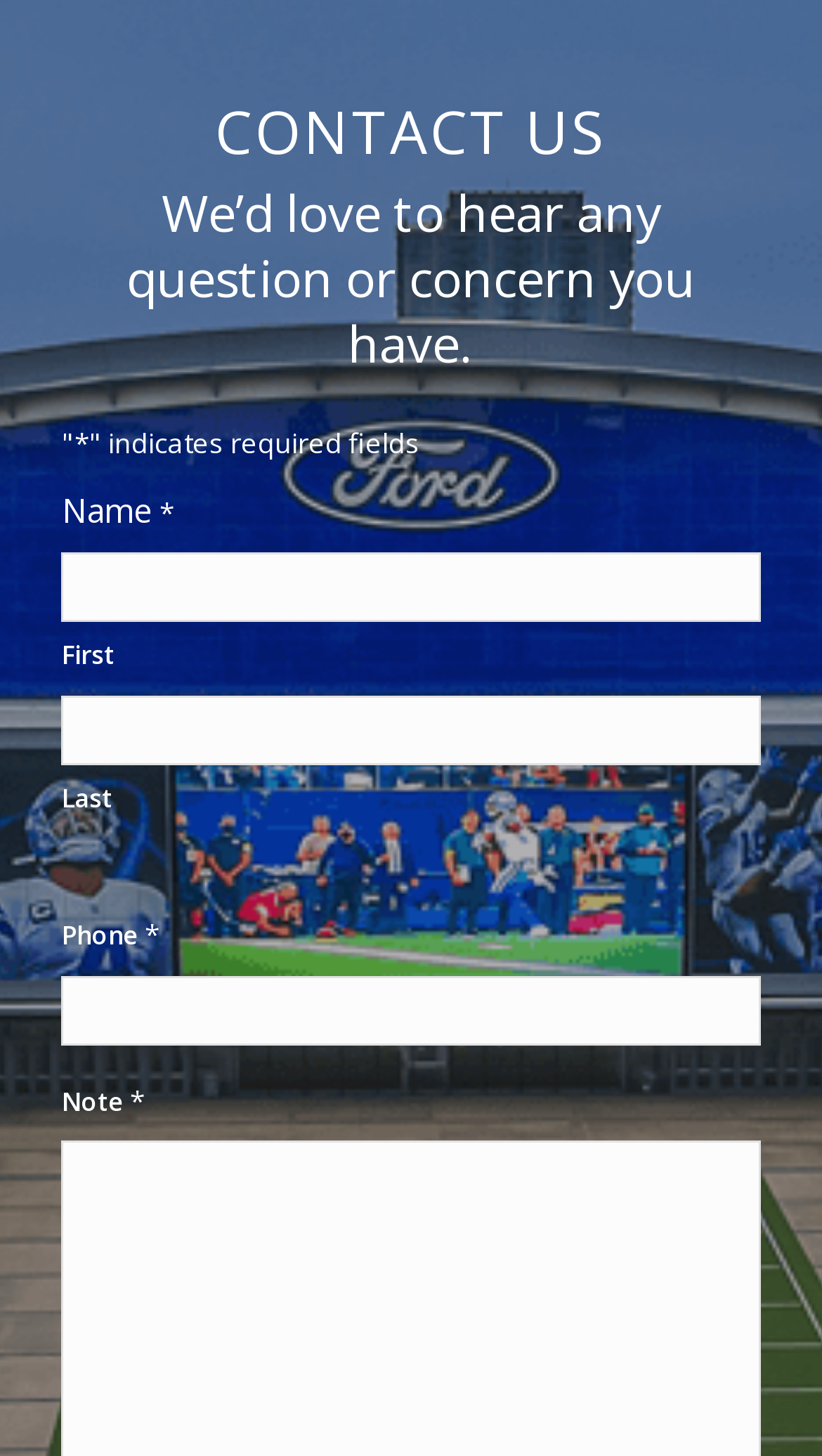What is the purpose of this webpage?
Could you please answer the question thoroughly and with as much detail as possible?

Based on the heading 'CONTACT US' and the presence of form fields for name, phone, and note, it appears that the purpose of this webpage is to allow users to contact the organization or individual behind the webpage.